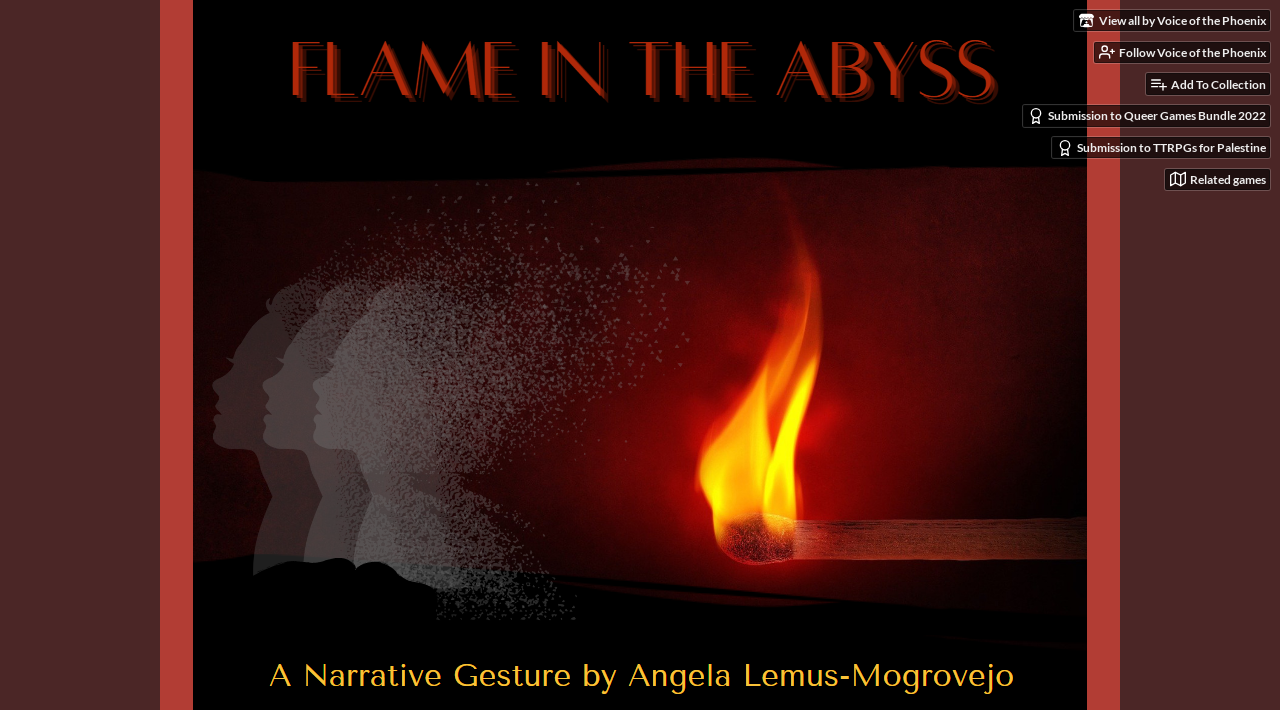How many links are there in the top section?
Look at the screenshot and respond with a single word or phrase.

5